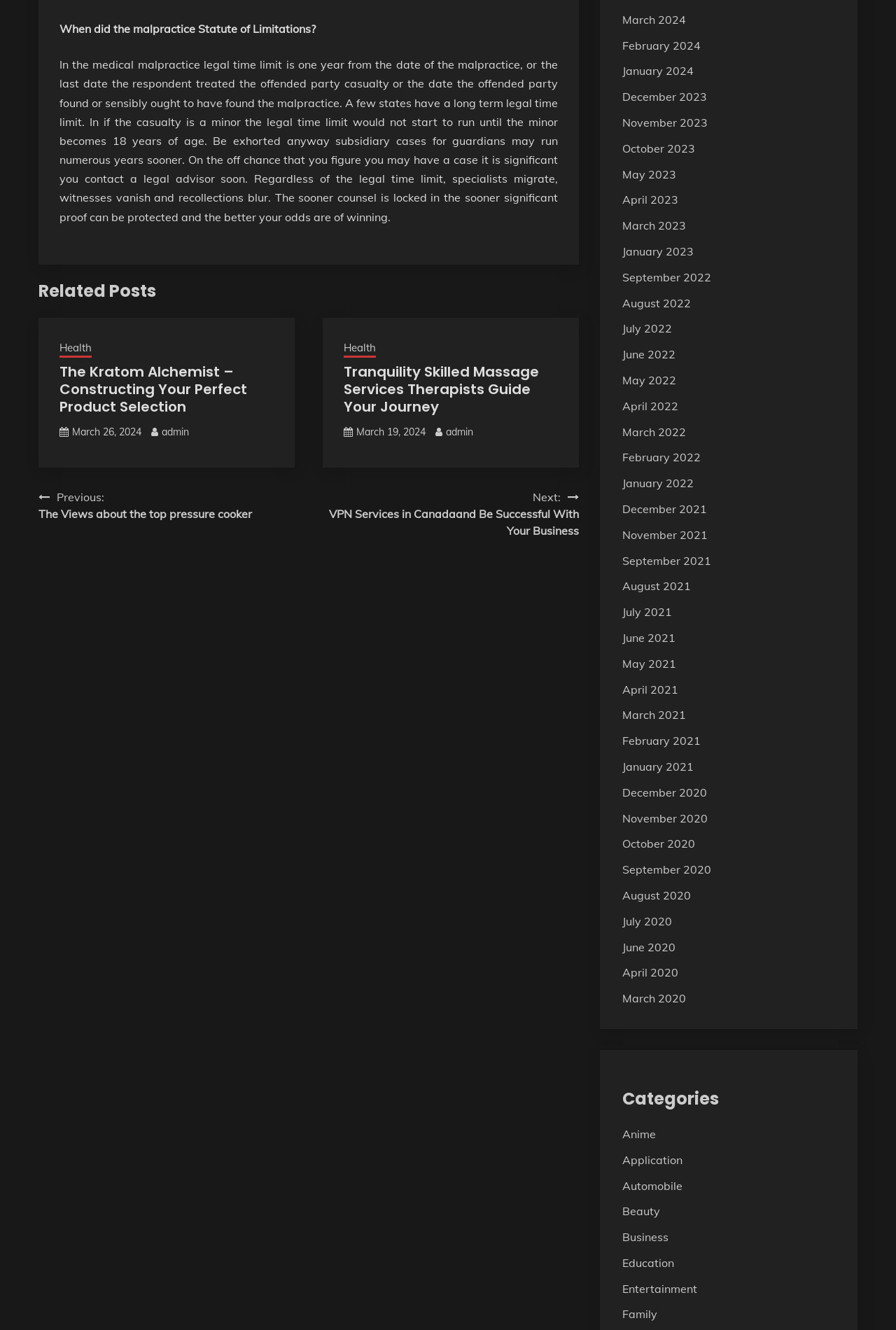Please reply to the following question using a single word or phrase: 
How many months are listed in the archive section?

24